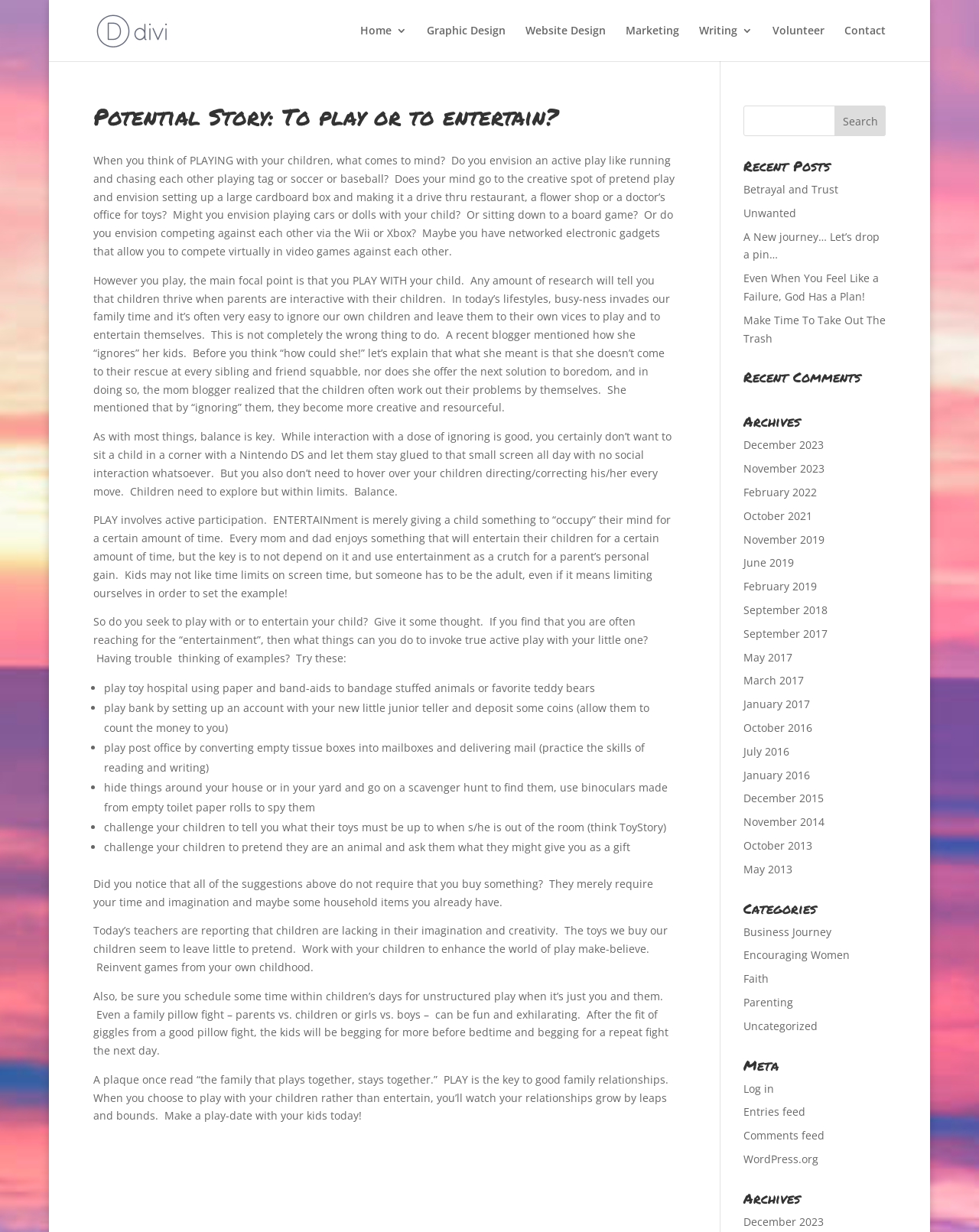Predict the bounding box coordinates of the UI element that matches this description: "Betrayal and Trust". The coordinates should be in the format [left, top, right, bottom] with each value between 0 and 1.

[0.759, 0.148, 0.856, 0.16]